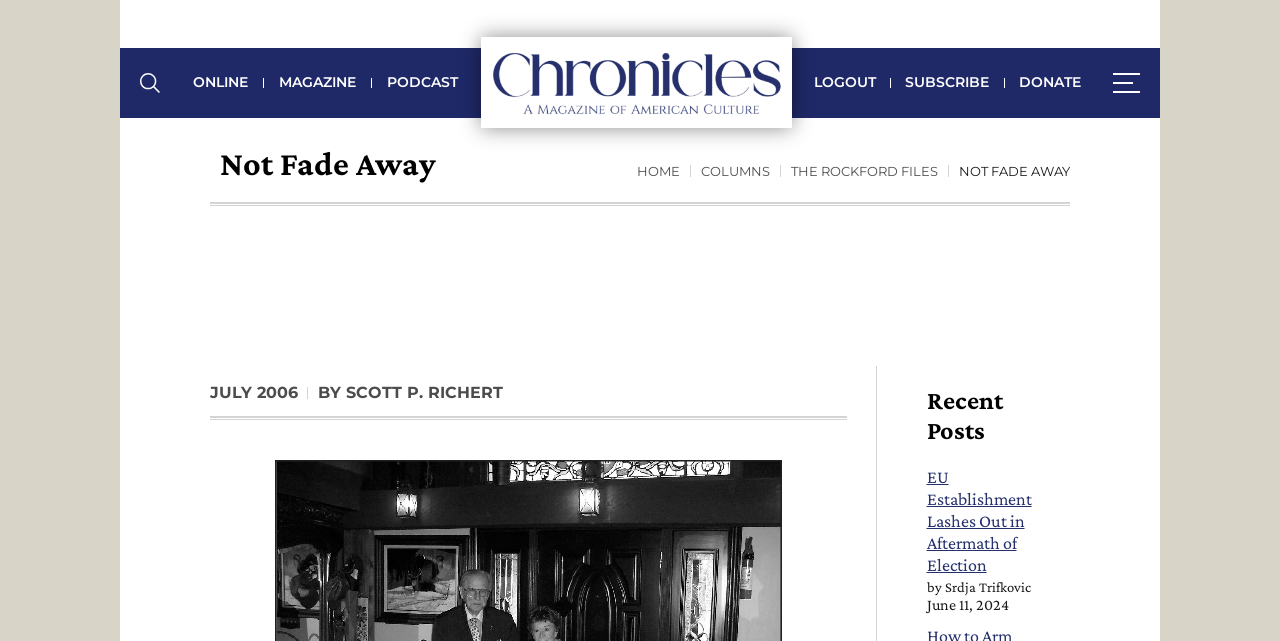Provide a brief response to the question below using a single word or phrase: 
What is the name of the farm owner?

Anthony Rudis